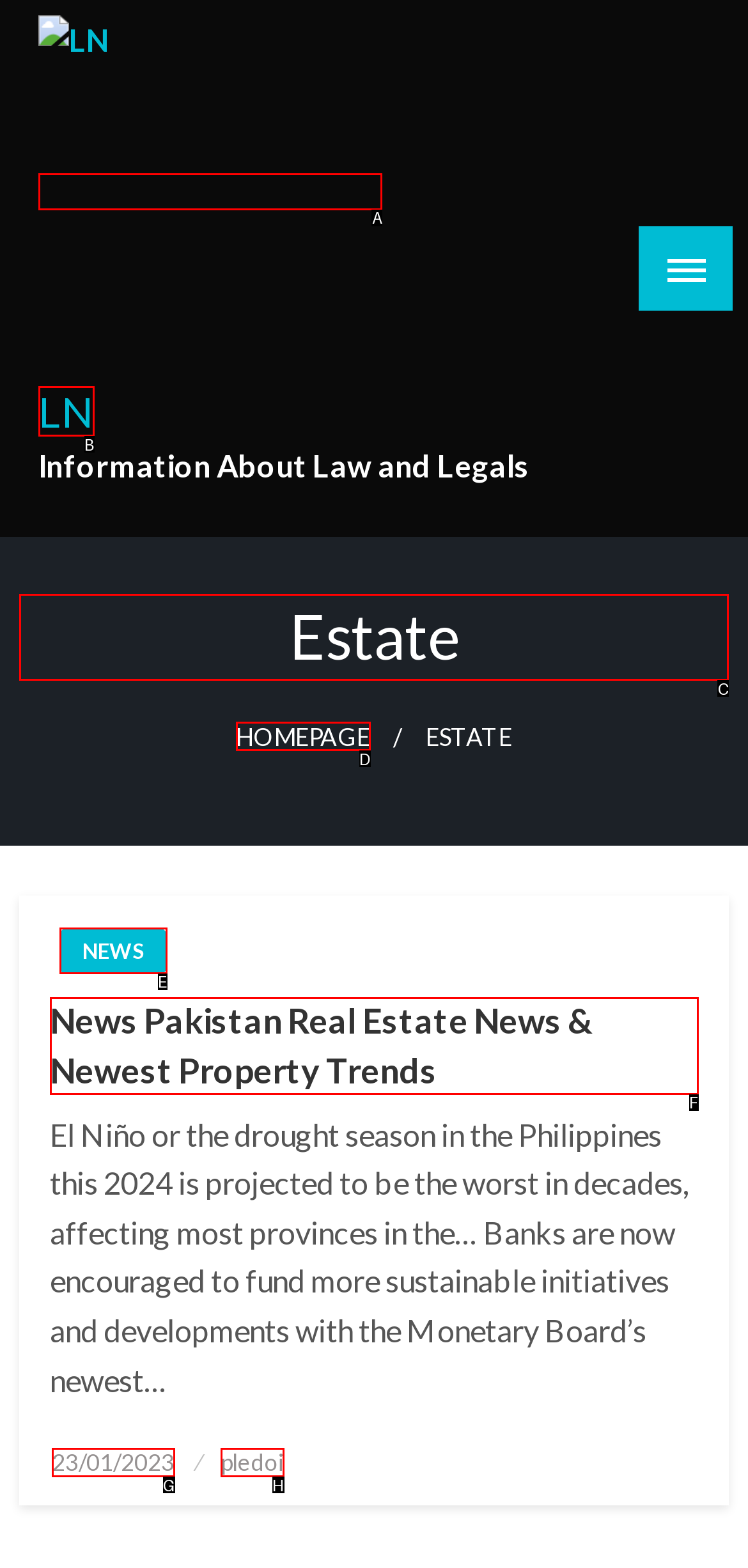From the options shown in the screenshot, tell me which lettered element I need to click to complete the task: view the Estate heading.

C